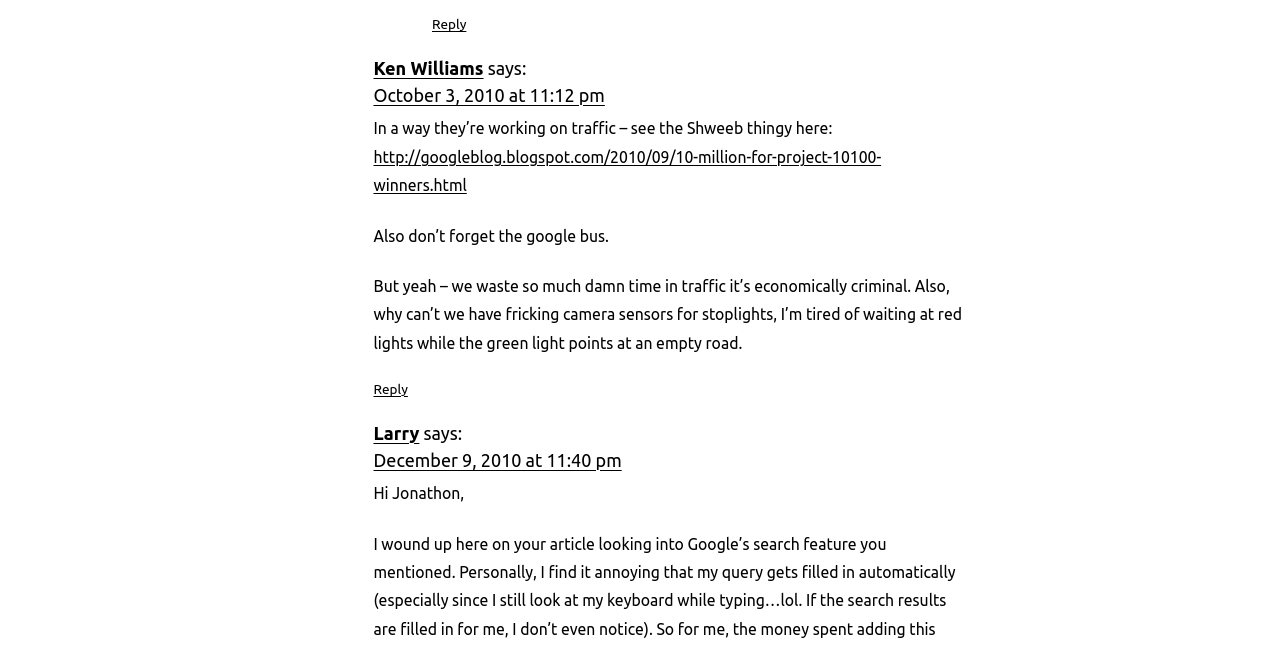What is the purpose of the link 'http://googleblog.blogspot.com/2010/09/10-million-for-project-10100-winners.html'?
Refer to the image and give a detailed response to the question.

I analyzed the context of the link and found that it is mentioned in the article as a reference to 'the Shweeb thingy', suggesting that it provides additional information or context to the discussion.